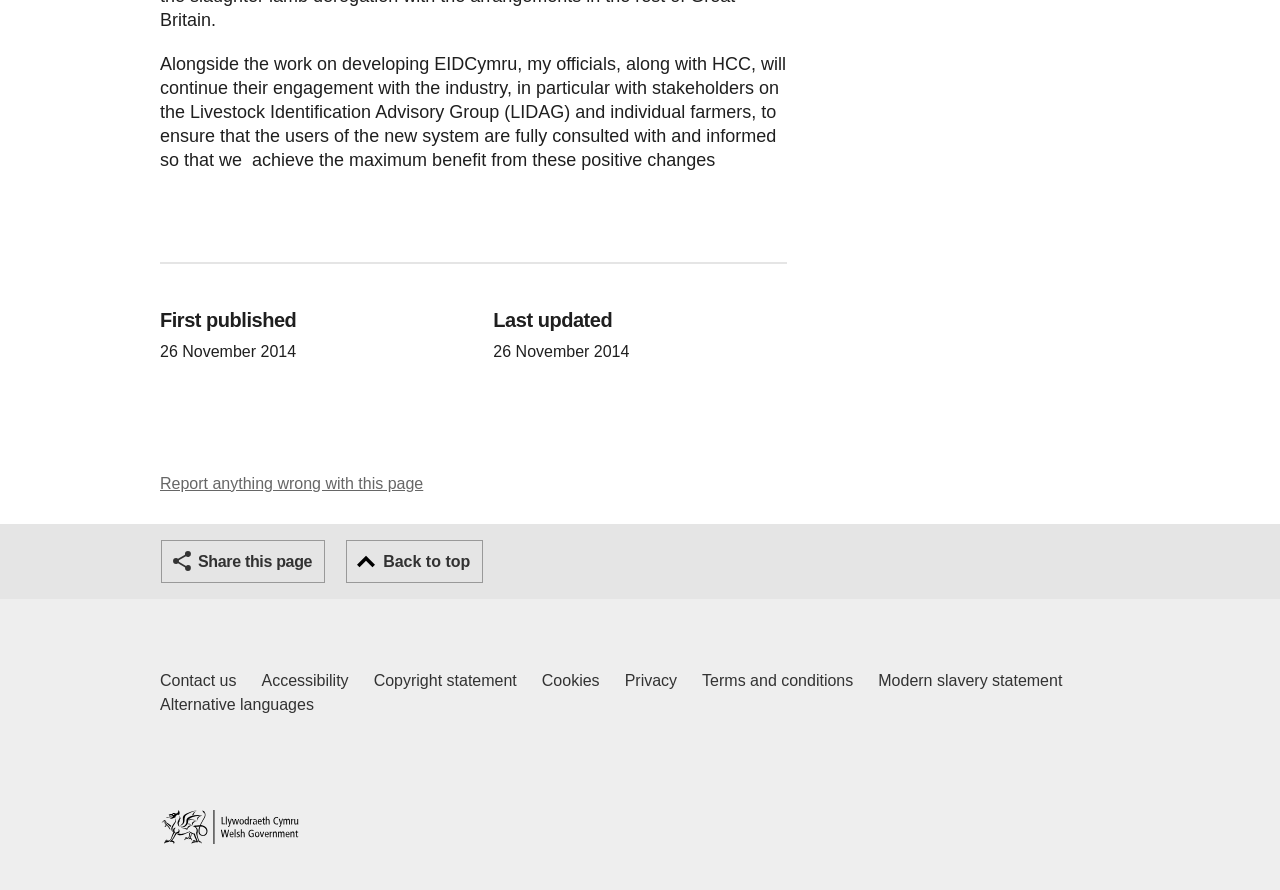Using the element description Back to top, predict the bounding box coordinates for the UI element. Provide the coordinates in (top-left x, top-left y, bottom-right x, bottom-right y) format with values ranging from 0 to 1.

[0.27, 0.607, 0.378, 0.655]